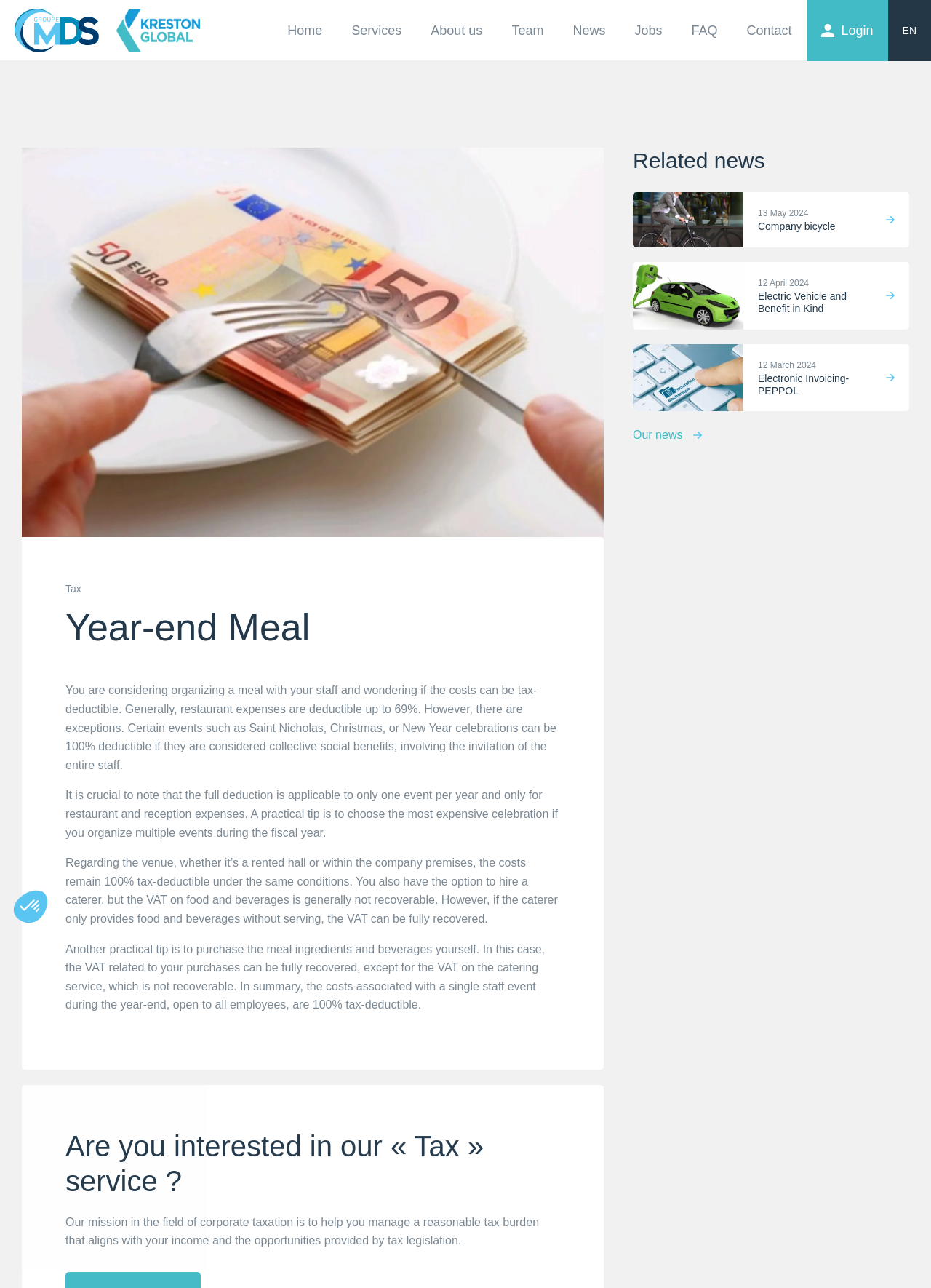Find the bounding box coordinates of the clickable element required to execute the following instruction: "View the 'Company bicycle' news". Provide the coordinates as four float numbers between 0 and 1, i.e., [left, top, right, bottom].

[0.68, 0.149, 0.977, 0.192]